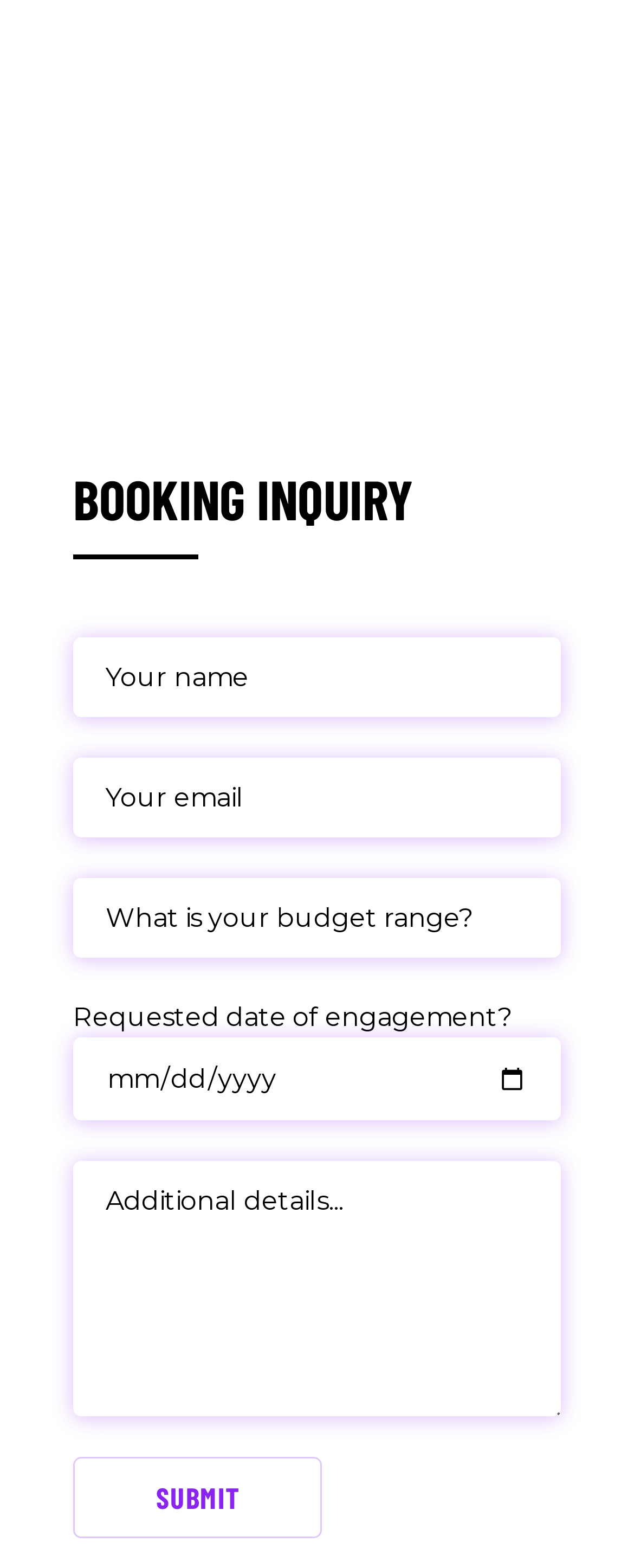What is the purpose of this webpage?
Based on the image, give a one-word or short phrase answer.

Booking inquiry